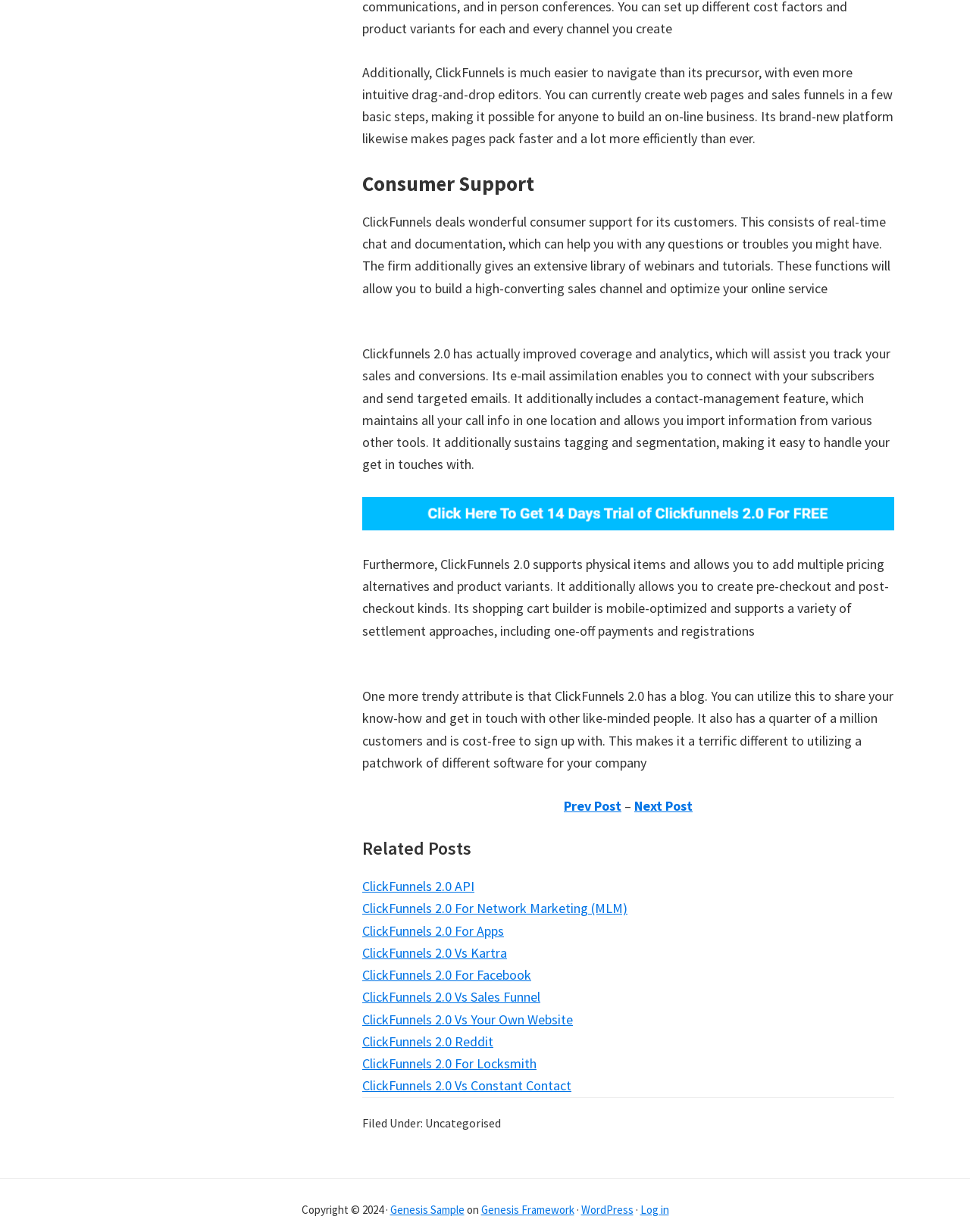What is the purpose of the 'Related Posts' section?
Please provide a single word or phrase as your answer based on the screenshot.

To show related articles